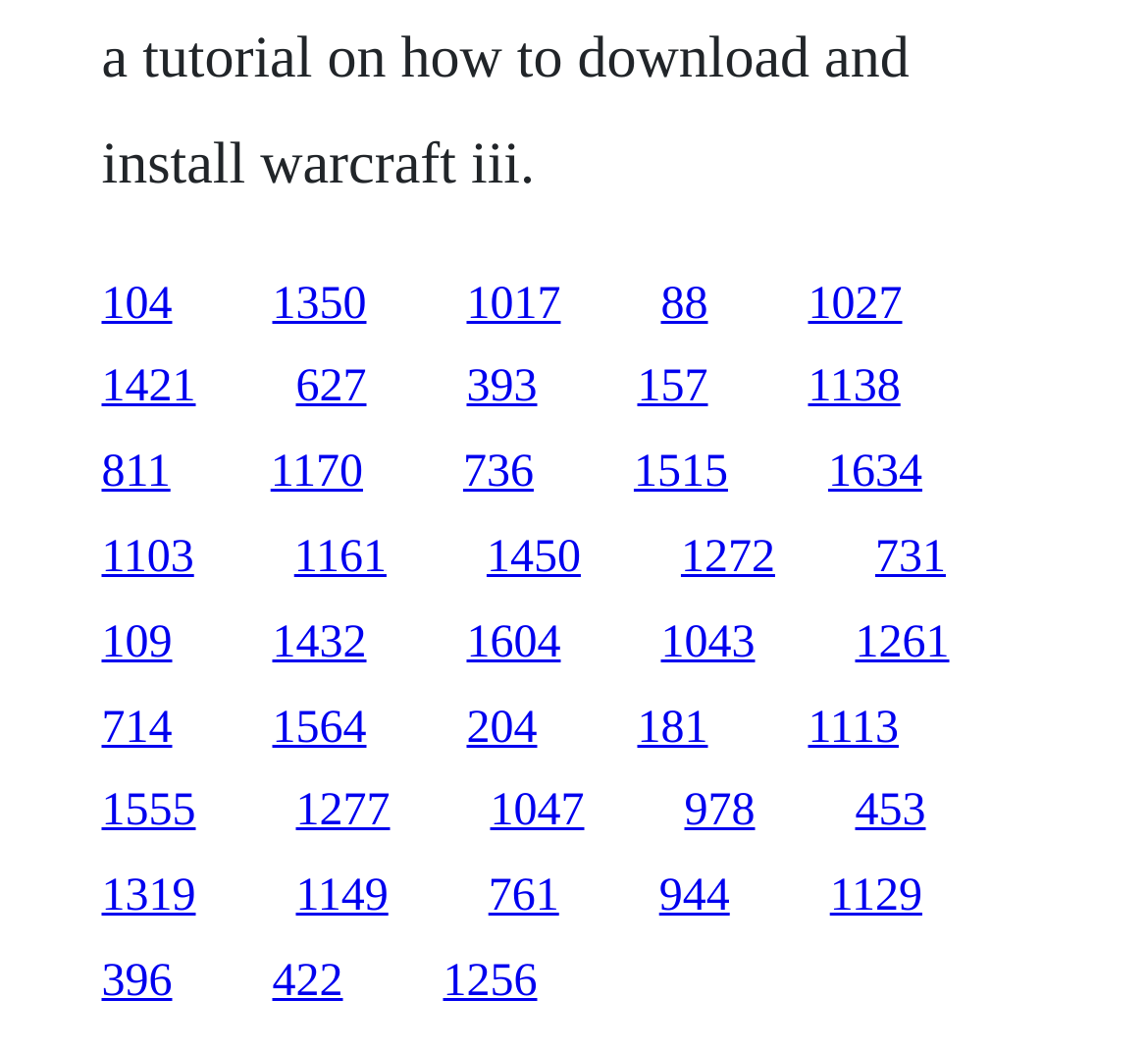Determine the bounding box coordinates for the area that should be clicked to carry out the following instruction: "Learn more about Law".

None